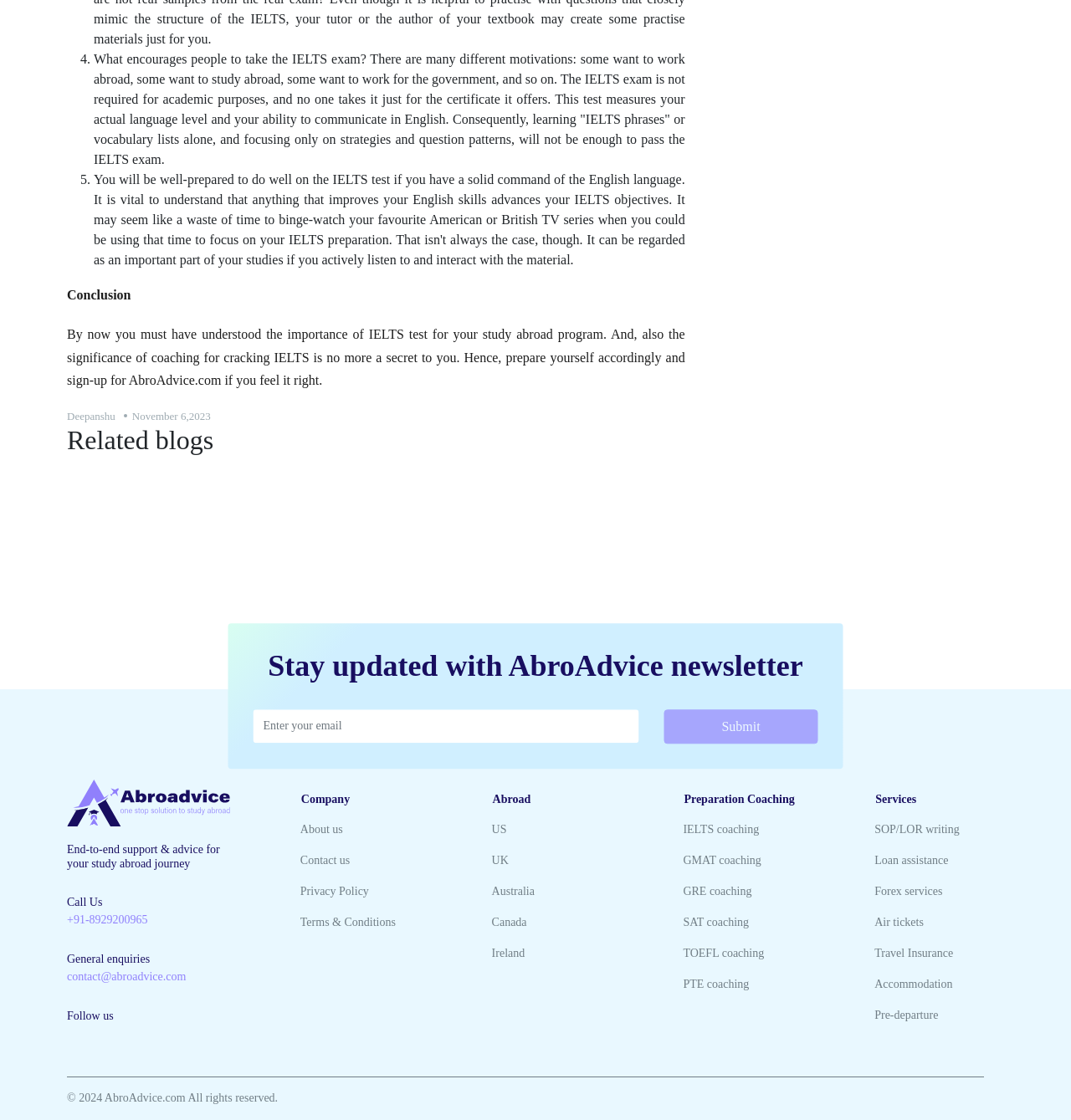Determine the bounding box coordinates of the section I need to click to execute the following instruction: "Call the phone number". Provide the coordinates as four float numbers between 0 and 1, i.e., [left, top, right, bottom].

[0.062, 0.598, 0.138, 0.609]